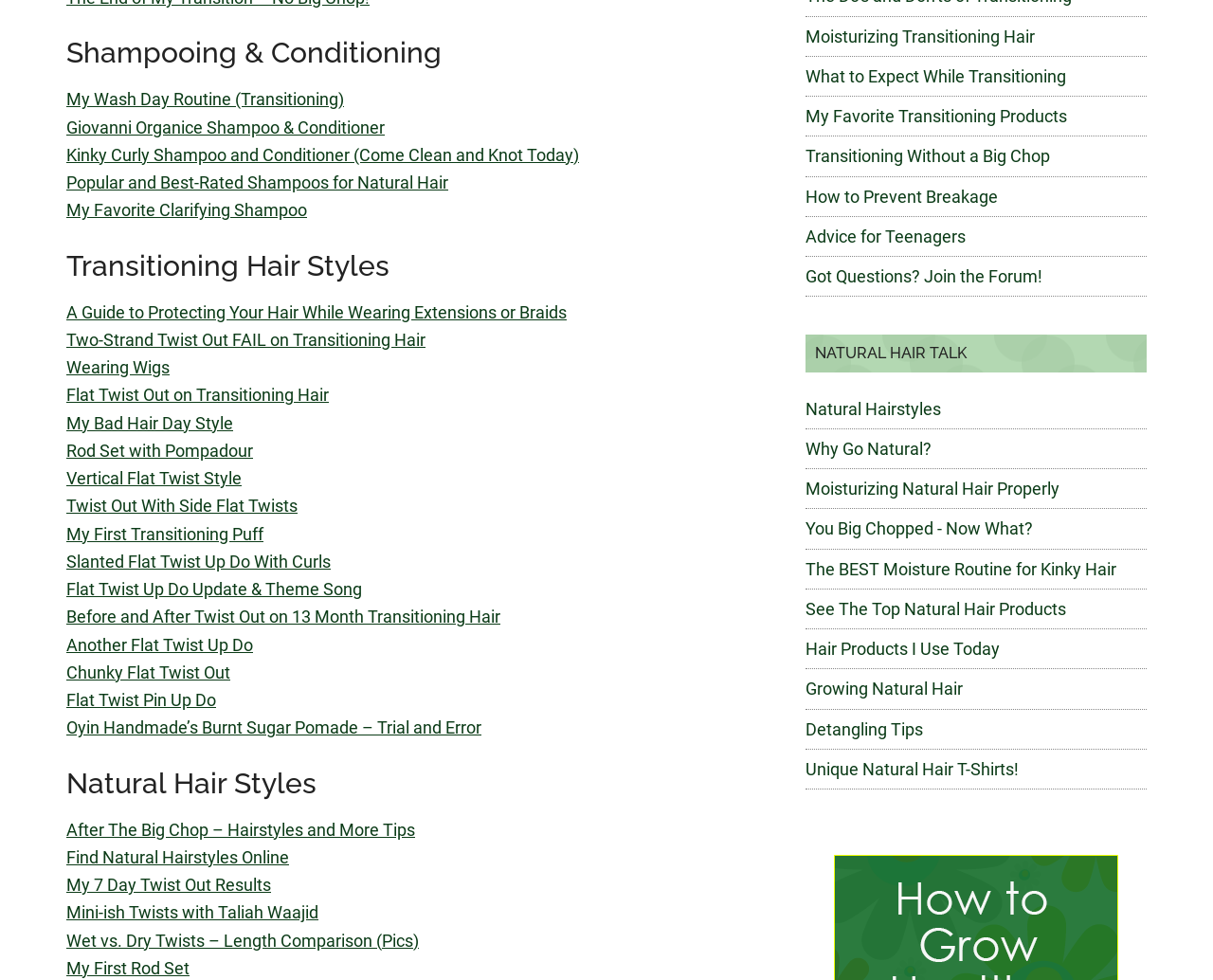Please determine the bounding box of the UI element that matches this description: Mini-ish Twists with Taliah Waajid. The coordinates should be given as (top-left x, top-left y, bottom-right x, bottom-right y), with all values between 0 and 1.

[0.055, 0.921, 0.262, 0.941]